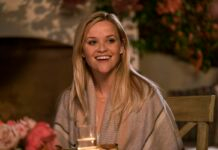Detail all significant aspects of the image you see.

The image features a cheerful woman with blonde hair, dressed in a cozy, light-colored shawl. She is seated in a warmly lit environment, which appears inviting and intimate, surrounded by lush floral arrangements that add a touch of elegance to the setting. The warmth of the atmosphere is complemented by her bright smile, suggesting a moment of joy and engagement. This scene evokes feelings of comfort and connection, possibly during a gathering or social event. The context suggests that she could be related to discussions around popular culture or personal interests, aligning with topics such as lifestyle or celebrity insights.